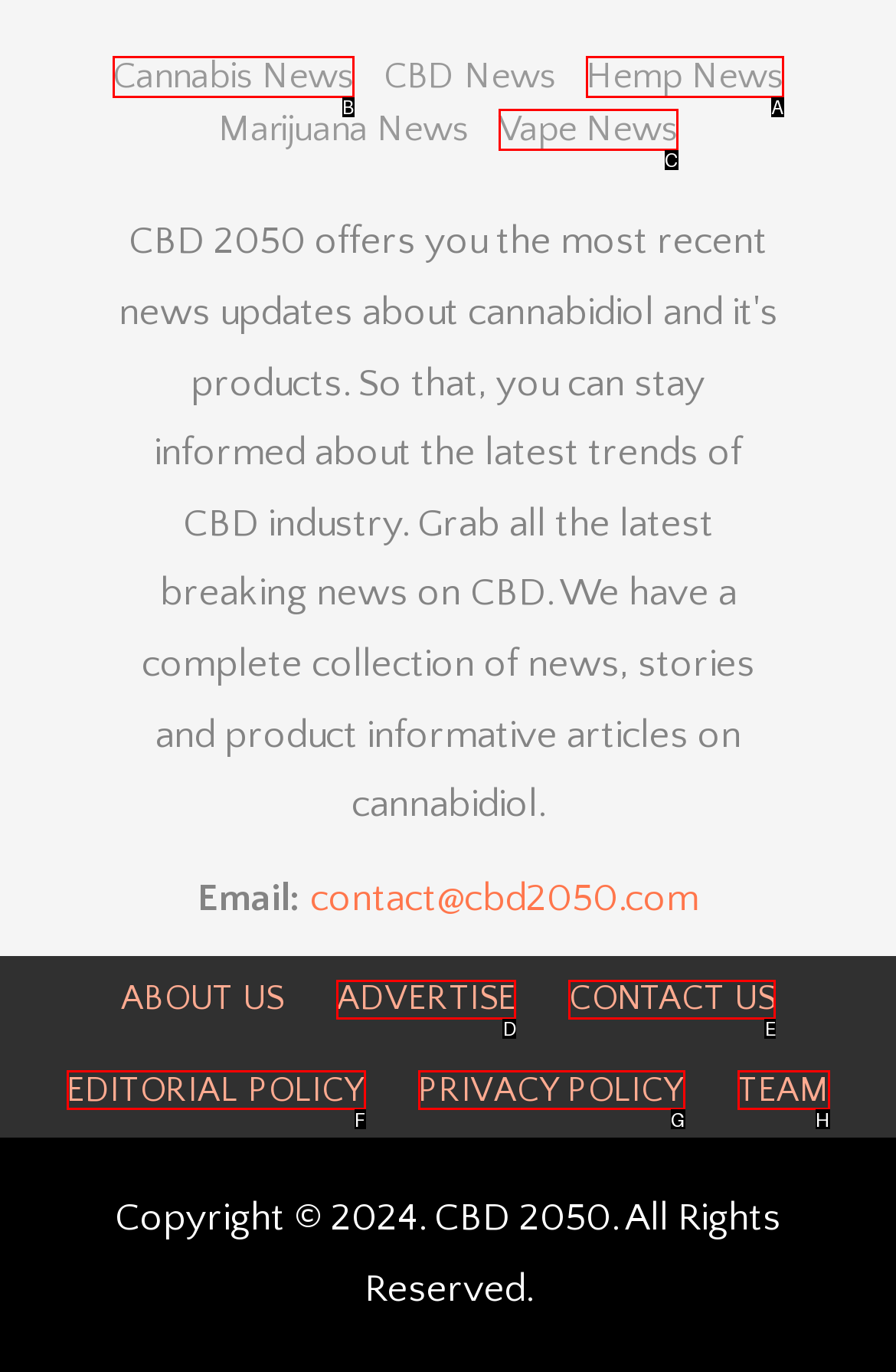Identify the letter of the UI element you should interact with to perform the task: Click on Cannabis News
Reply with the appropriate letter of the option.

B